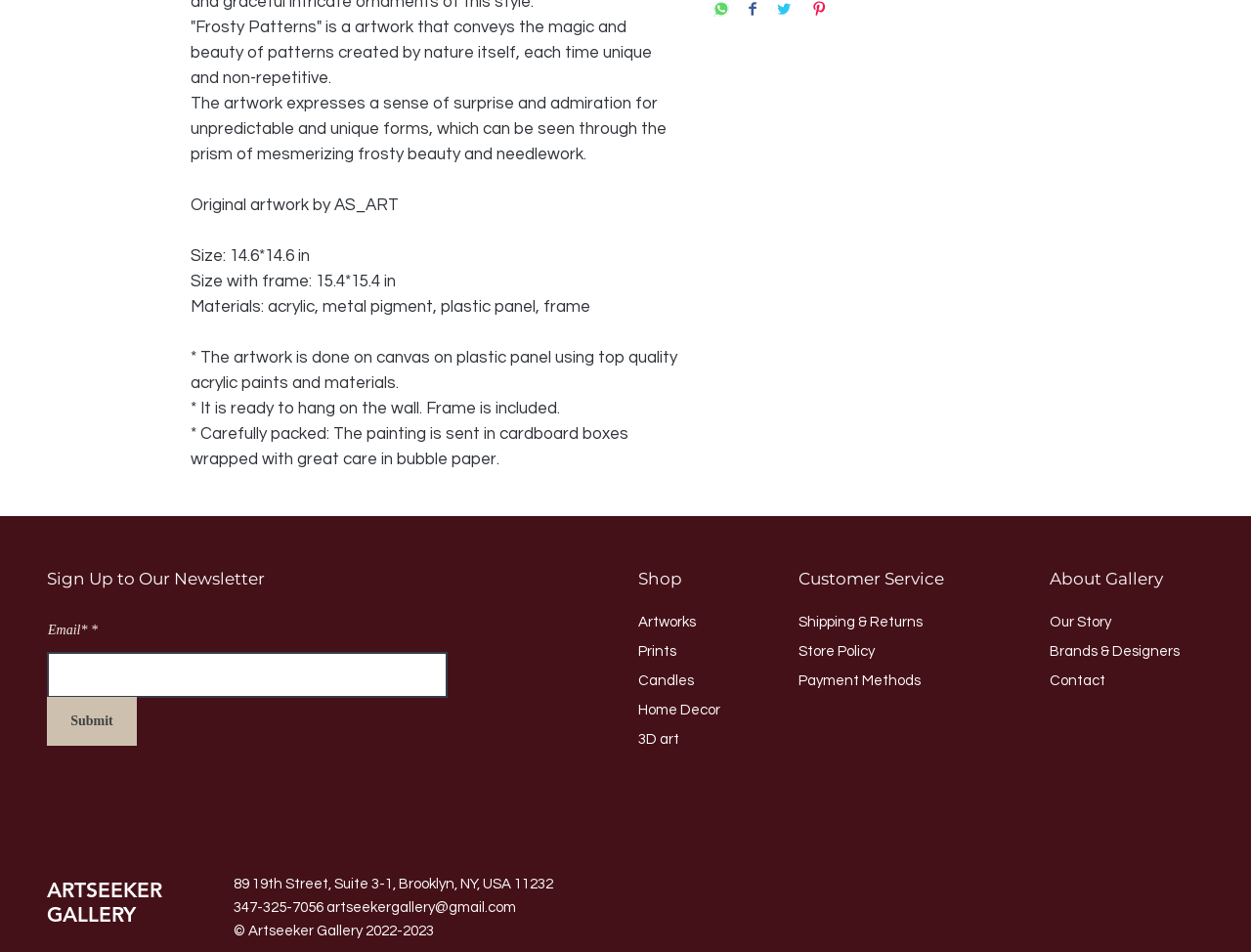Please specify the bounding box coordinates for the clickable region that will help you carry out the instruction: "View artworks".

[0.51, 0.646, 0.557, 0.661]